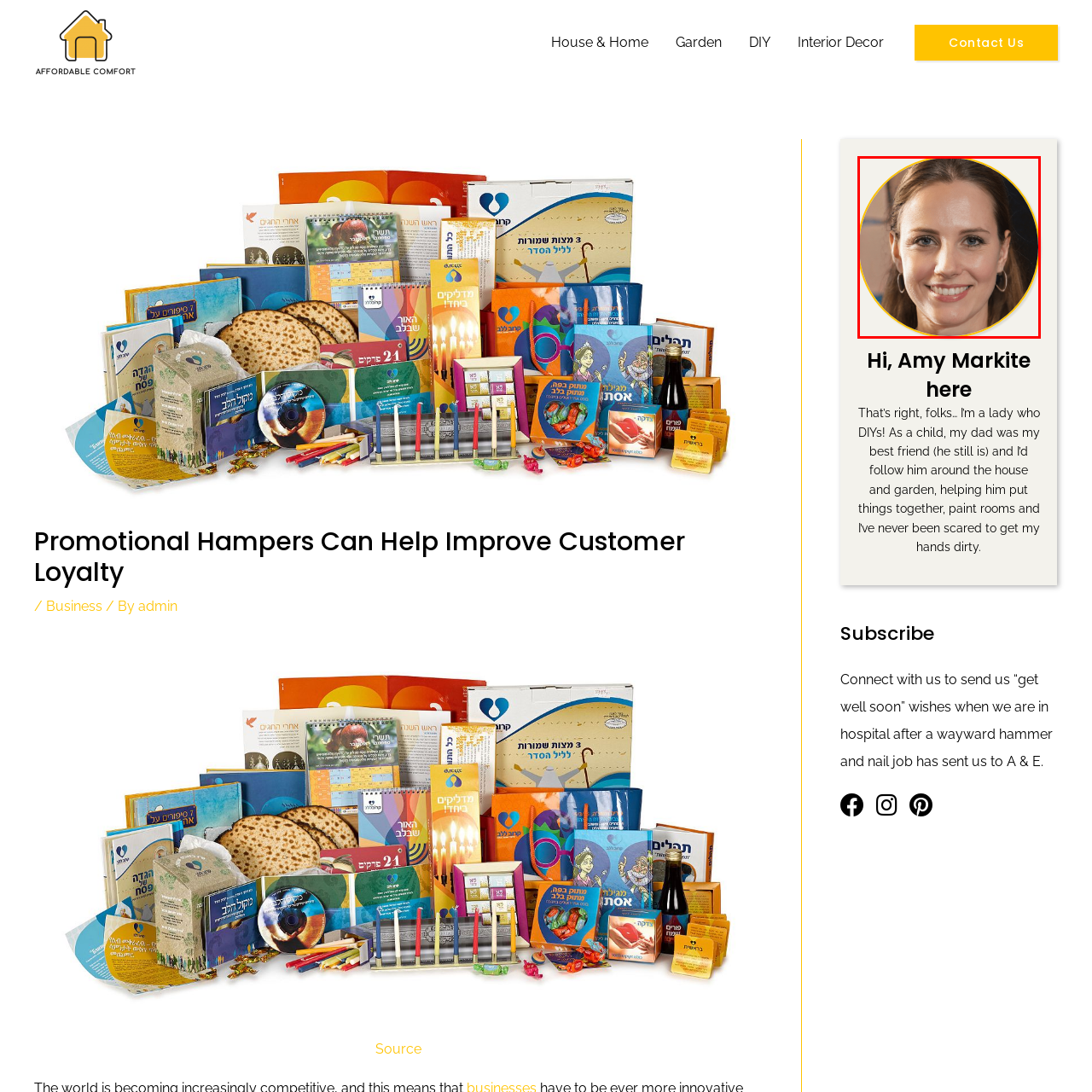What type of earrings is the woman wearing?
Look at the image section surrounded by the red bounding box and provide a concise answer in one word or phrase.

hoop earrings